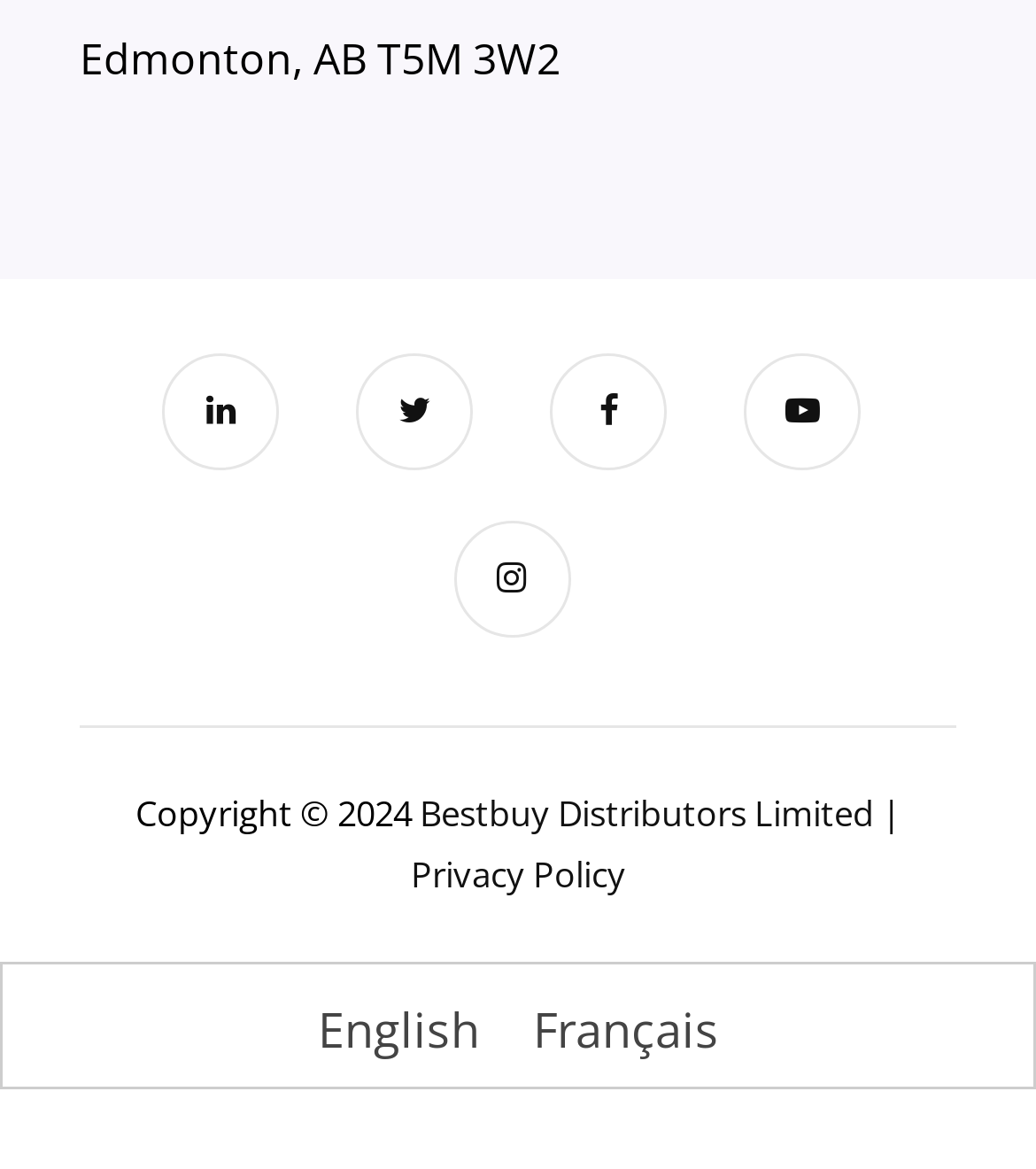What is the position of the 'Privacy Policy' link?
Can you give a detailed and elaborate answer to the question?

I found the link element with the text 'Privacy Policy' and examined its bounding box coordinates [0.396, 0.727, 0.604, 0.768]. Based on these coordinates, the link is located at the bottom-center of the webpage.